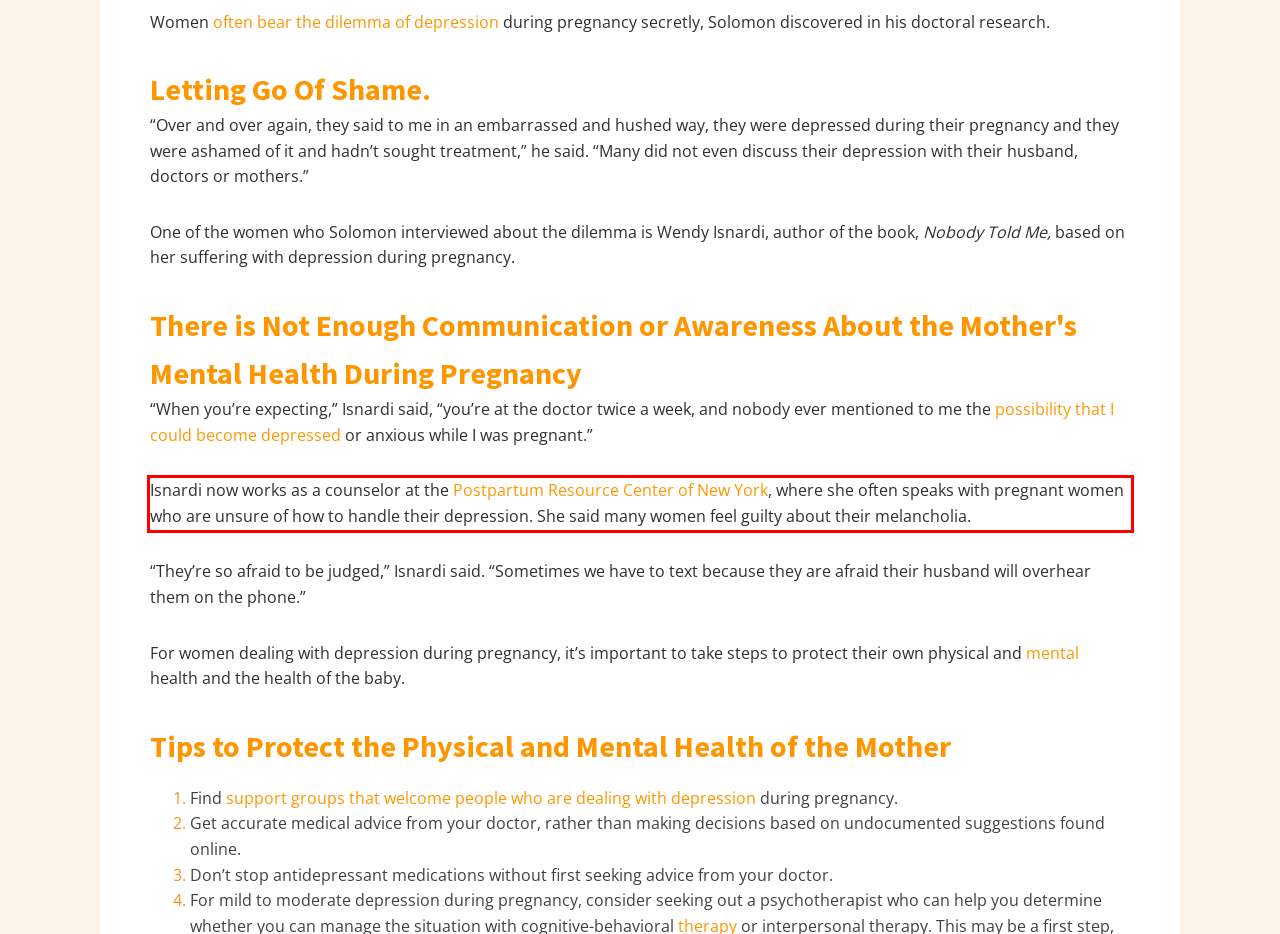From the given screenshot of a webpage, identify the red bounding box and extract the text content within it.

Isnardi now works as a counselor at the Postpartum Resource Center of New York, where she often speaks with pregnant women who are unsure of how to handle their depression. She said many women feel guilty about their melancholia.